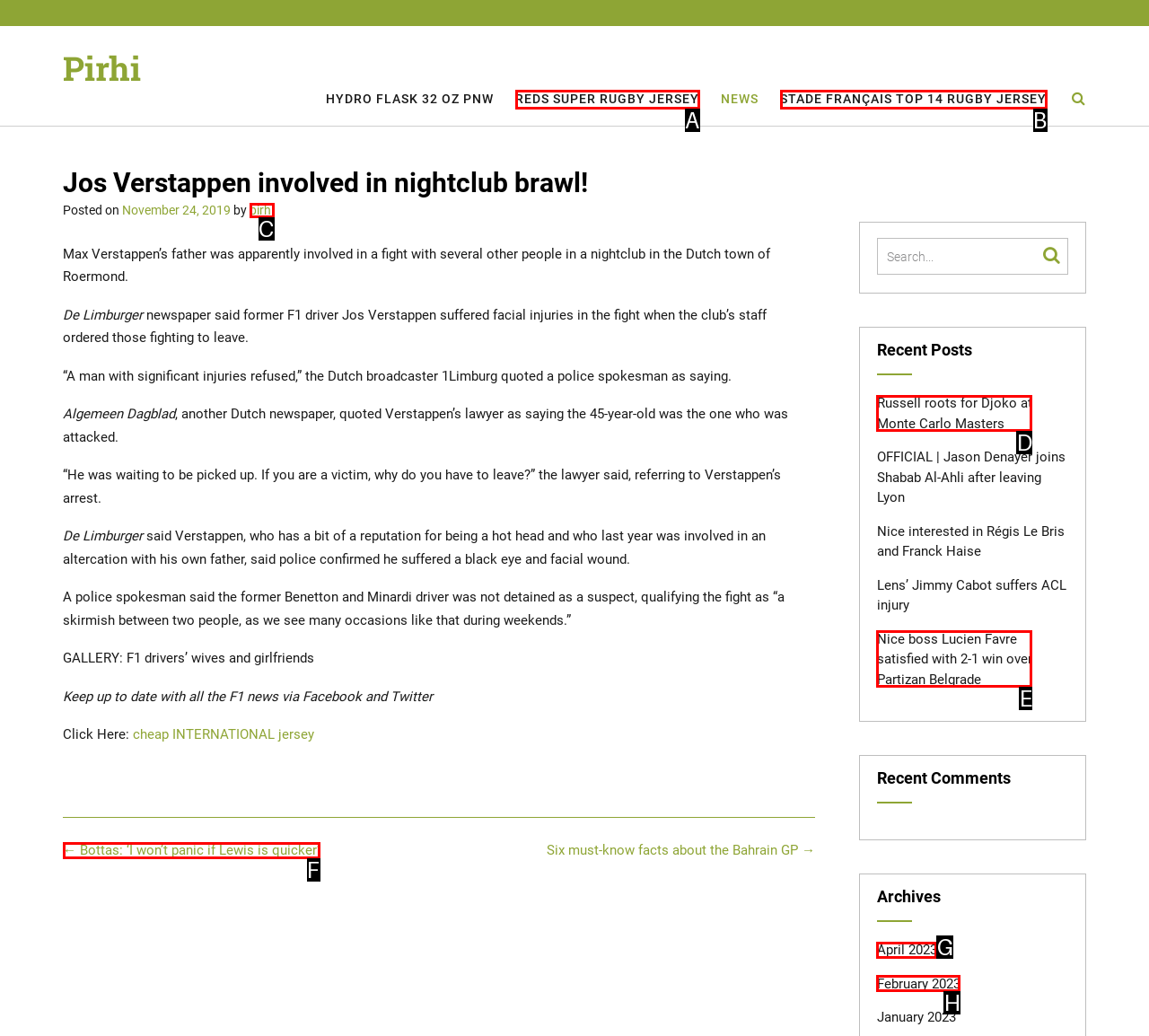Please provide the letter of the UI element that best fits the following description: February 2023
Respond with the letter from the given choices only.

H